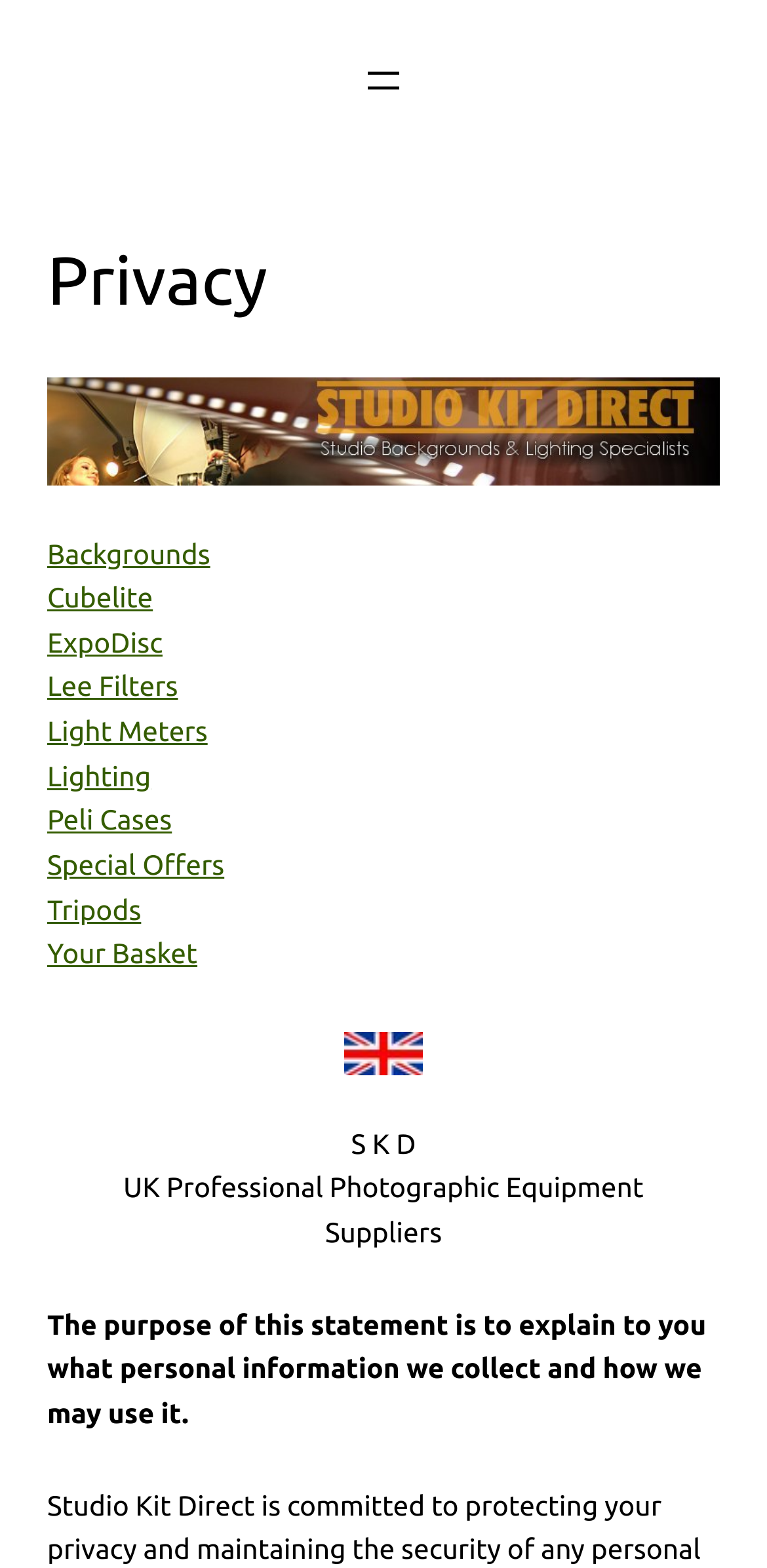Please identify the bounding box coordinates of the element on the webpage that should be clicked to follow this instruction: "Open the navigation menu". The bounding box coordinates should be given as four float numbers between 0 and 1, formatted as [left, top, right, bottom].

[0.469, 0.036, 0.531, 0.066]